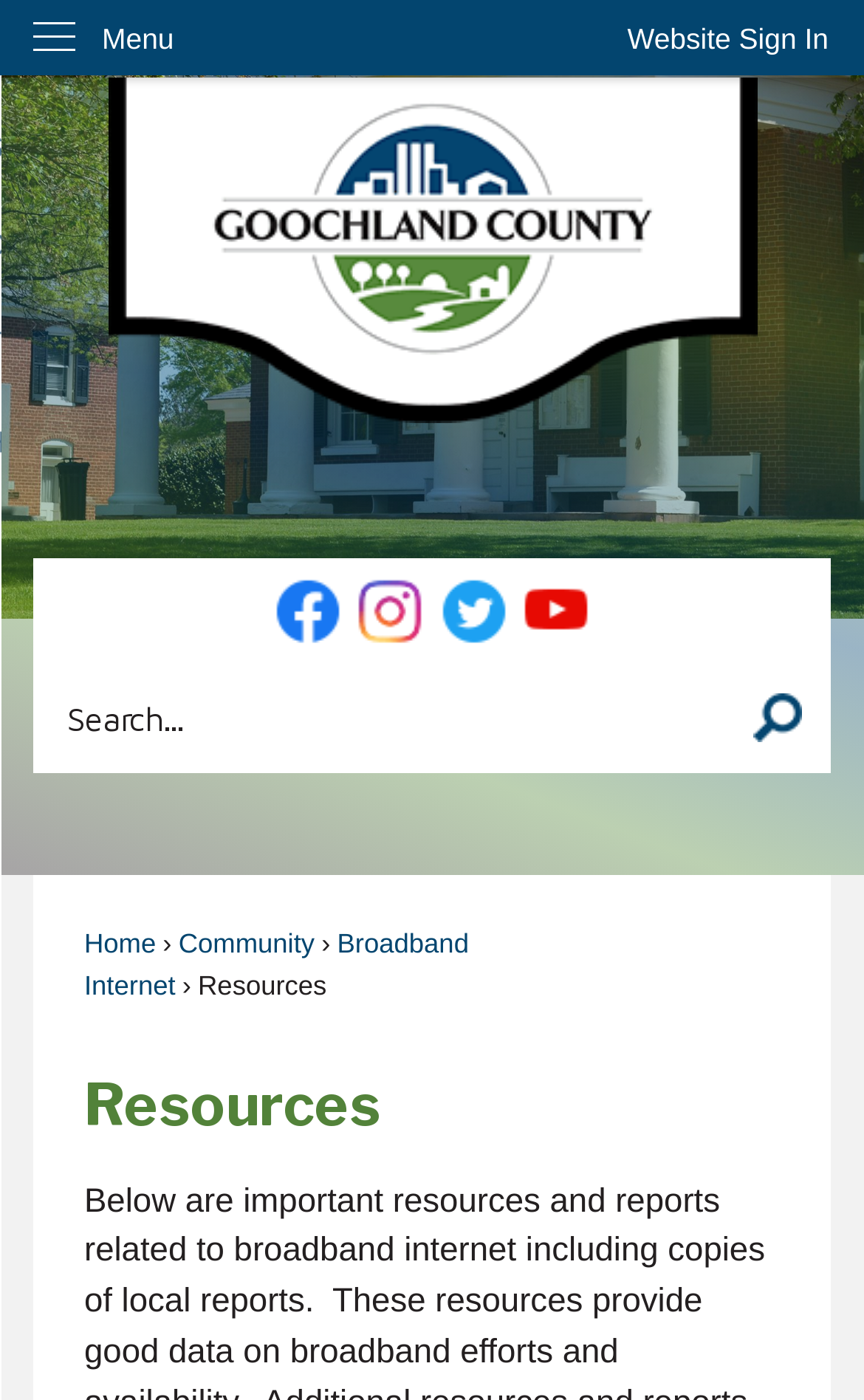Find the bounding box coordinates of the element's region that should be clicked in order to follow the given instruction: "Click on the Resources link". The coordinates should consist of four float numbers between 0 and 1, i.e., [left, top, right, bottom].

[0.229, 0.692, 0.378, 0.715]